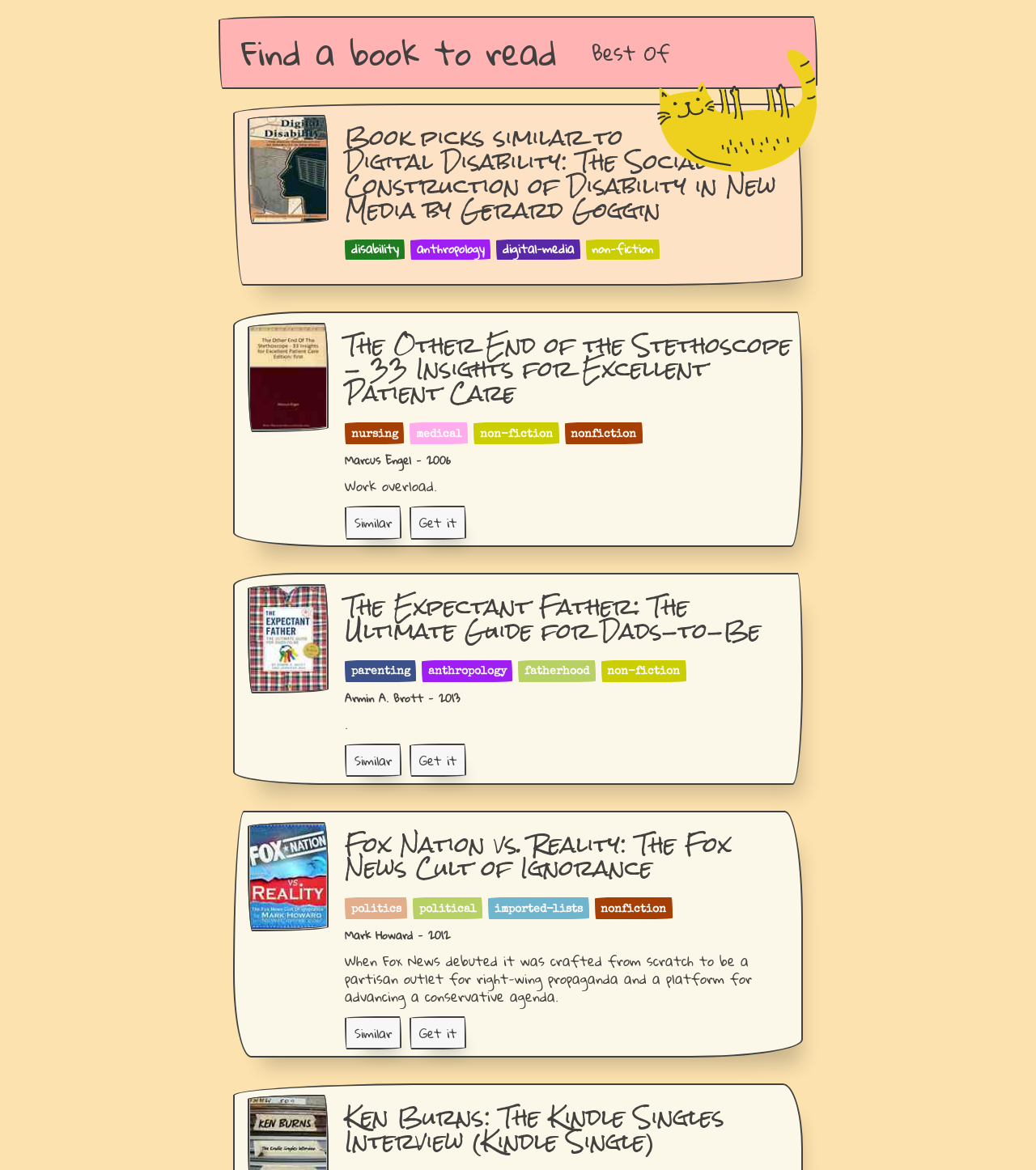Offer a detailed account of what is visible on the webpage.

This webpage is a book recommendation page, with a focus on finding a book to read. At the top, there is a heading "Find a book to read" with a link and an image. Below this, there are several book recommendations, each with a heading, a brief description, and links to related topics.

The first book recommendation is "The Other End of the Stethoscope - 33 Insights for Excellent Patient Care" with links to topics such as "nursing", "medical", and "non-fiction". There is also an image, a static text "Marcus Engel - 2006", and buttons to find similar books or get the book.

The second book recommendation is "The Expectant Father: The Ultimate Guide for Dads-to-Be" with links to topics such as "parenting", "anthropology", and "fatherhood". There is also an image, a static text "Armin A. Brott - 2013", and buttons to find similar books or get the book.

The third book recommendation is "Fox Nation vs. Reality: The Fox News Cult of Ignorance" with links to topics such as "politics", "political", and "nonfiction". There is also an image, a static text "Mark Howard - 2012", and a longer description of the book. There are also buttons to find similar books or get the book.

The fourth book recommendation is "Ken Burns: The Kindle Singles Interview (Kindle Single)" with no additional information or links.

Throughout the page, there are several images, mostly located on the left side of the page, and static texts with book titles, authors, and publication dates. There are also links to related topics and buttons to find similar books or get the book.